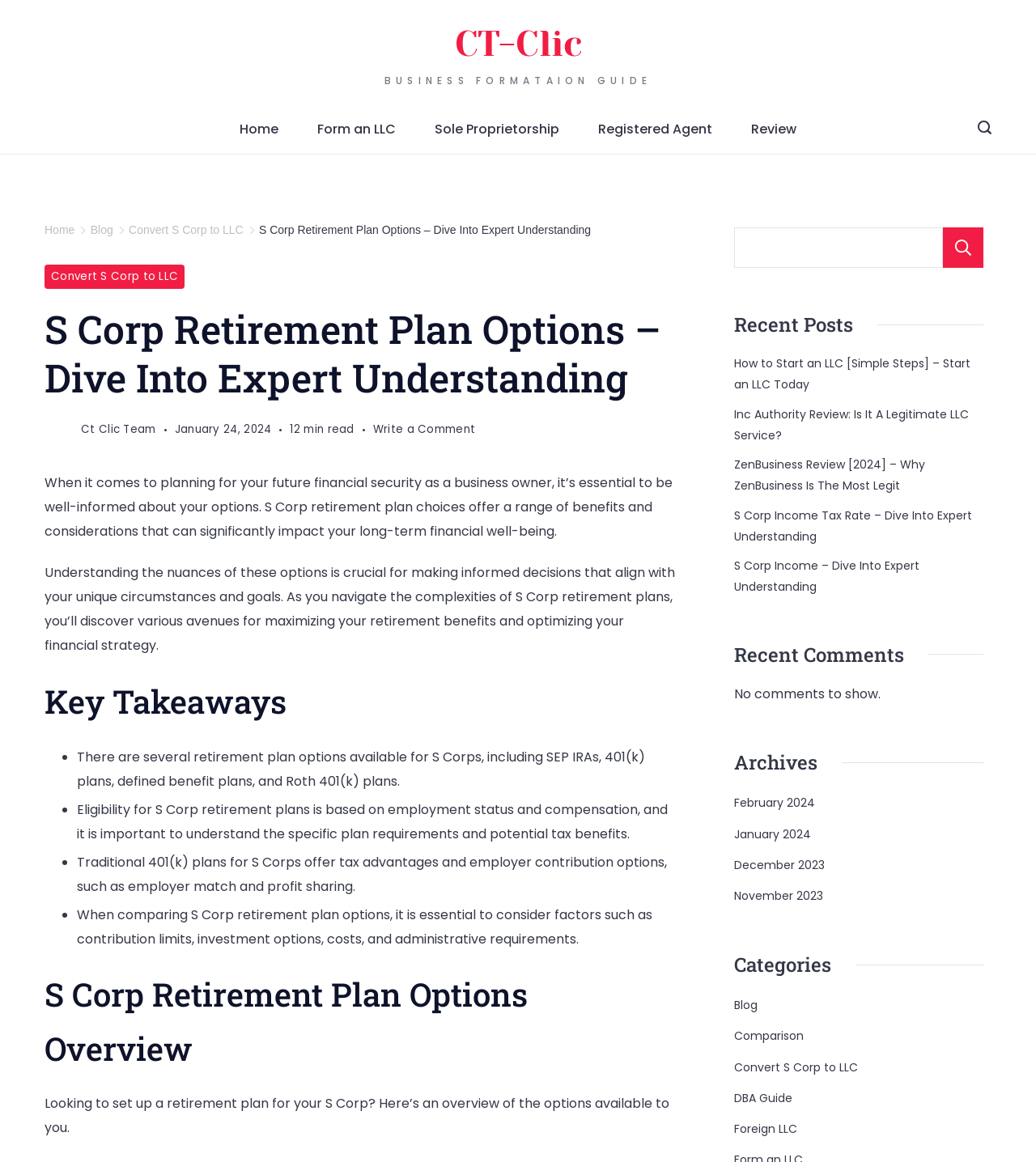Determine the bounding box coordinates of the section to be clicked to follow the instruction: "Read the 'S Corp Retirement Plan Options – Dive Into Expert Understanding' article". The coordinates should be given as four float numbers between 0 and 1, formatted as [left, top, right, bottom].

[0.25, 0.192, 0.57, 0.203]